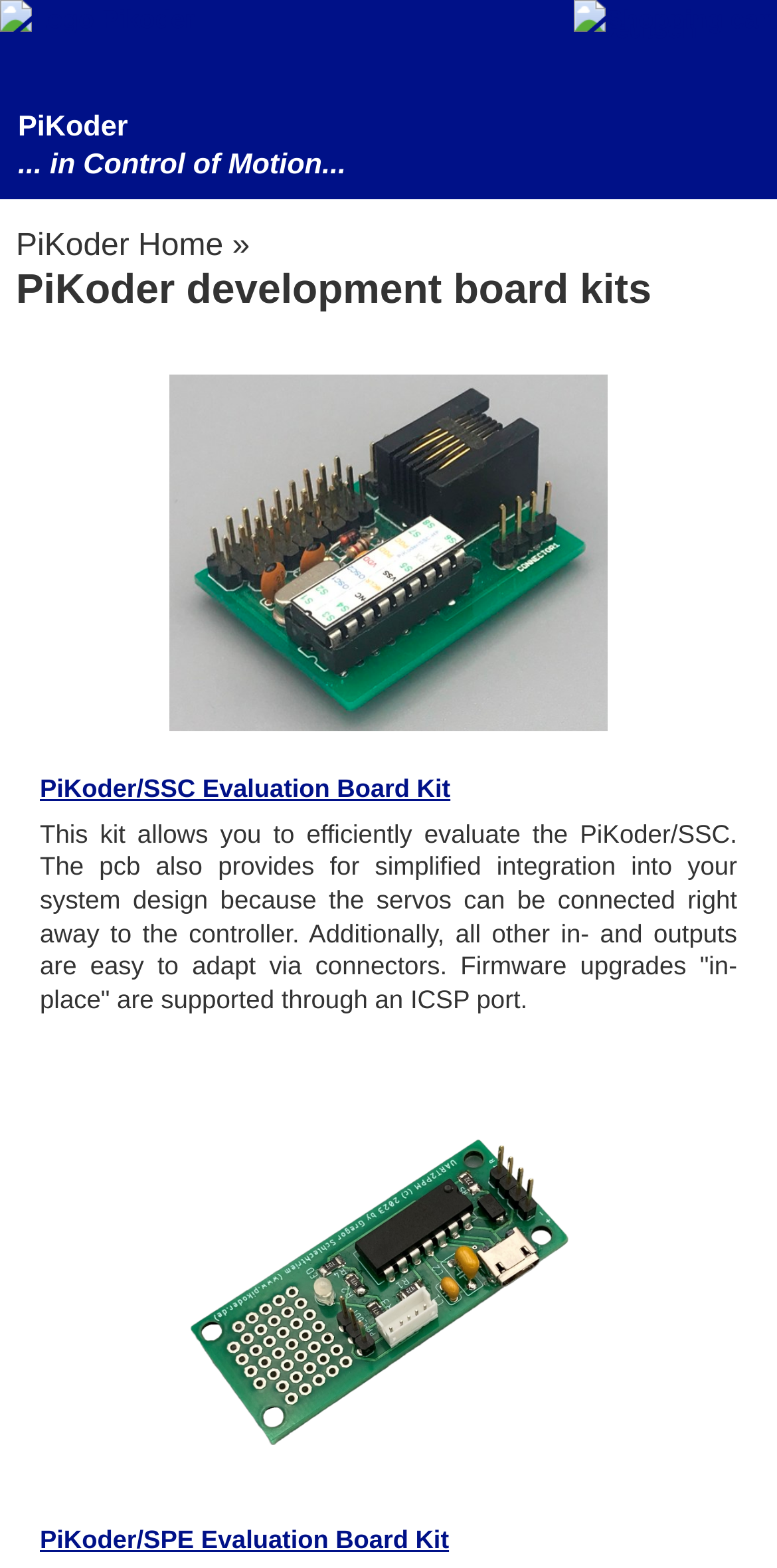Using the given element description, provide the bounding box coordinates (top-left x, top-left y, bottom-right x, bottom-right y) for the corresponding UI element in the screenshot: PiKoder development board kits

[0.021, 0.17, 0.838, 0.199]